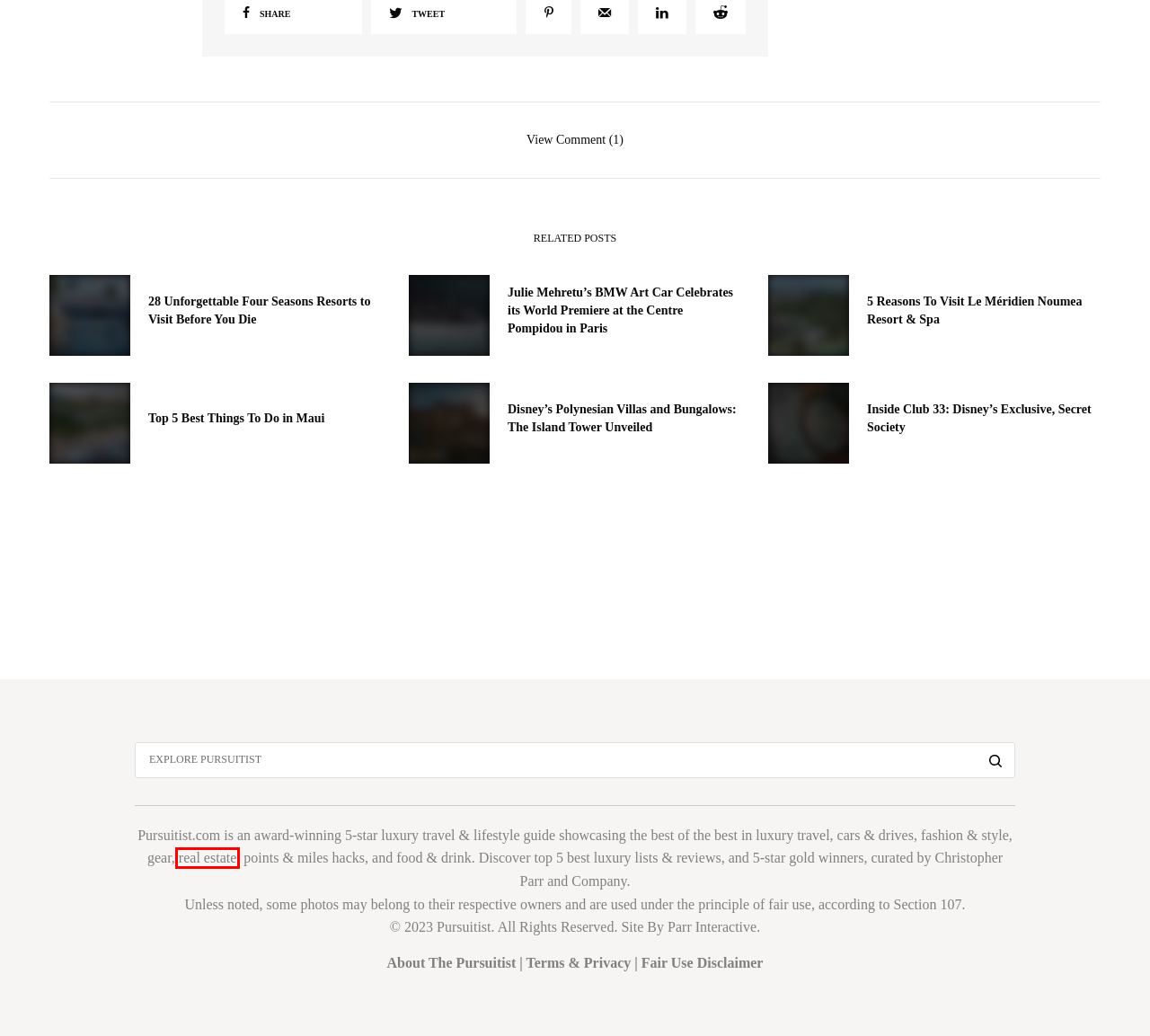Review the screenshot of a webpage containing a red bounding box around an element. Select the description that best matches the new webpage after clicking the highlighted element. The options are:
A. Christopher Parr, Author at Pursuitist
B. Julie Mehretu’s BMW Art Car Celebrates its World Premiere at the Centre Pompidou in Paris
C. Disney's Polynesian Villas and Bungalows: The Island Tower Unveiled
D. Inside Club 33: Disney's Exclusive, Secret Society
E. 5 Reasons To Visit Le Méridien Noumea Resort & Spa
F. House - Pursuitist
G. Terms & Privacy - Pursuitist
H. Top 5 Best Things To Do in Maui

F